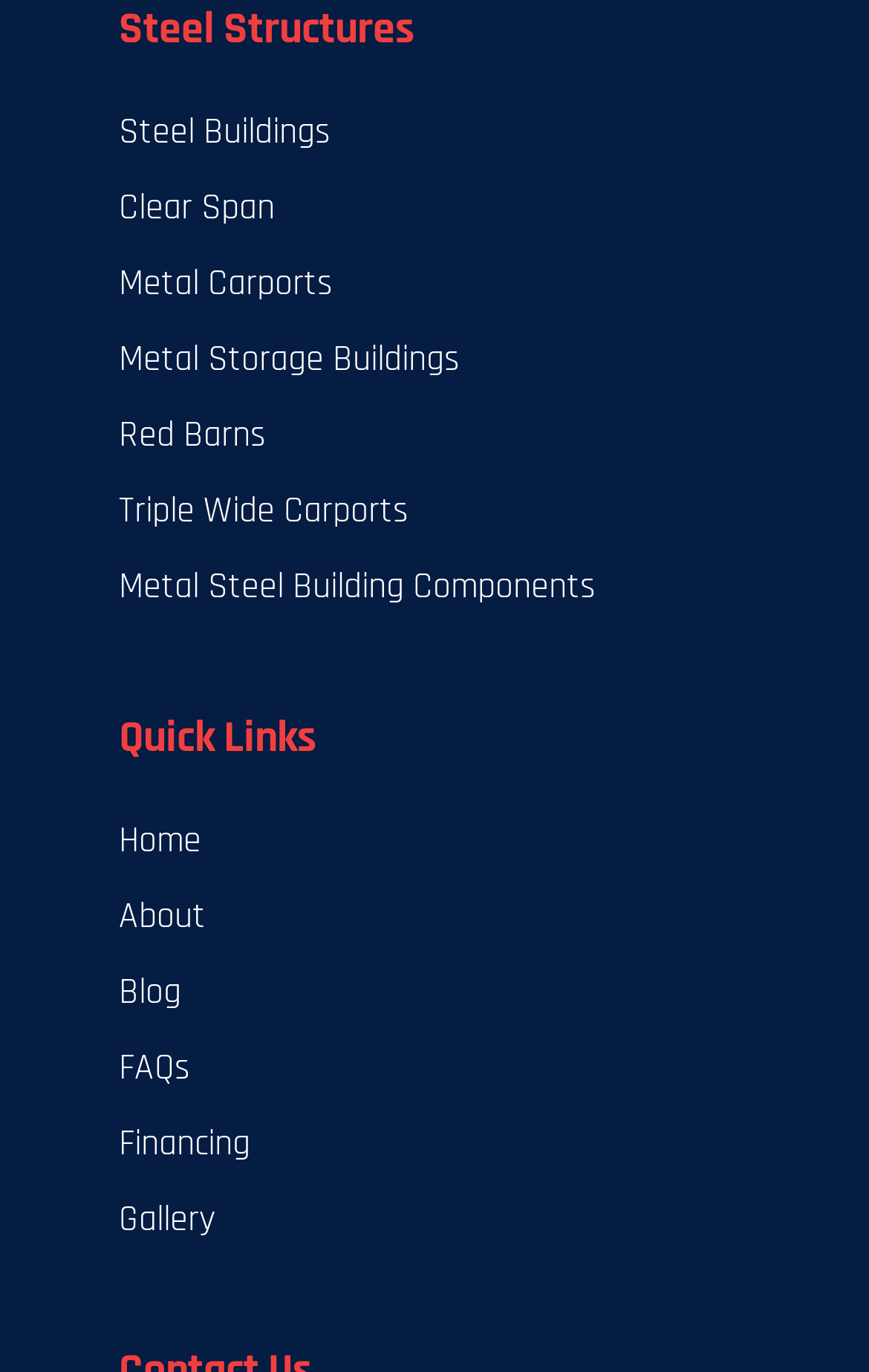Please find the bounding box coordinates of the element's region to be clicked to carry out this instruction: "Click on Steel Buildings".

[0.137, 0.07, 0.863, 0.125]